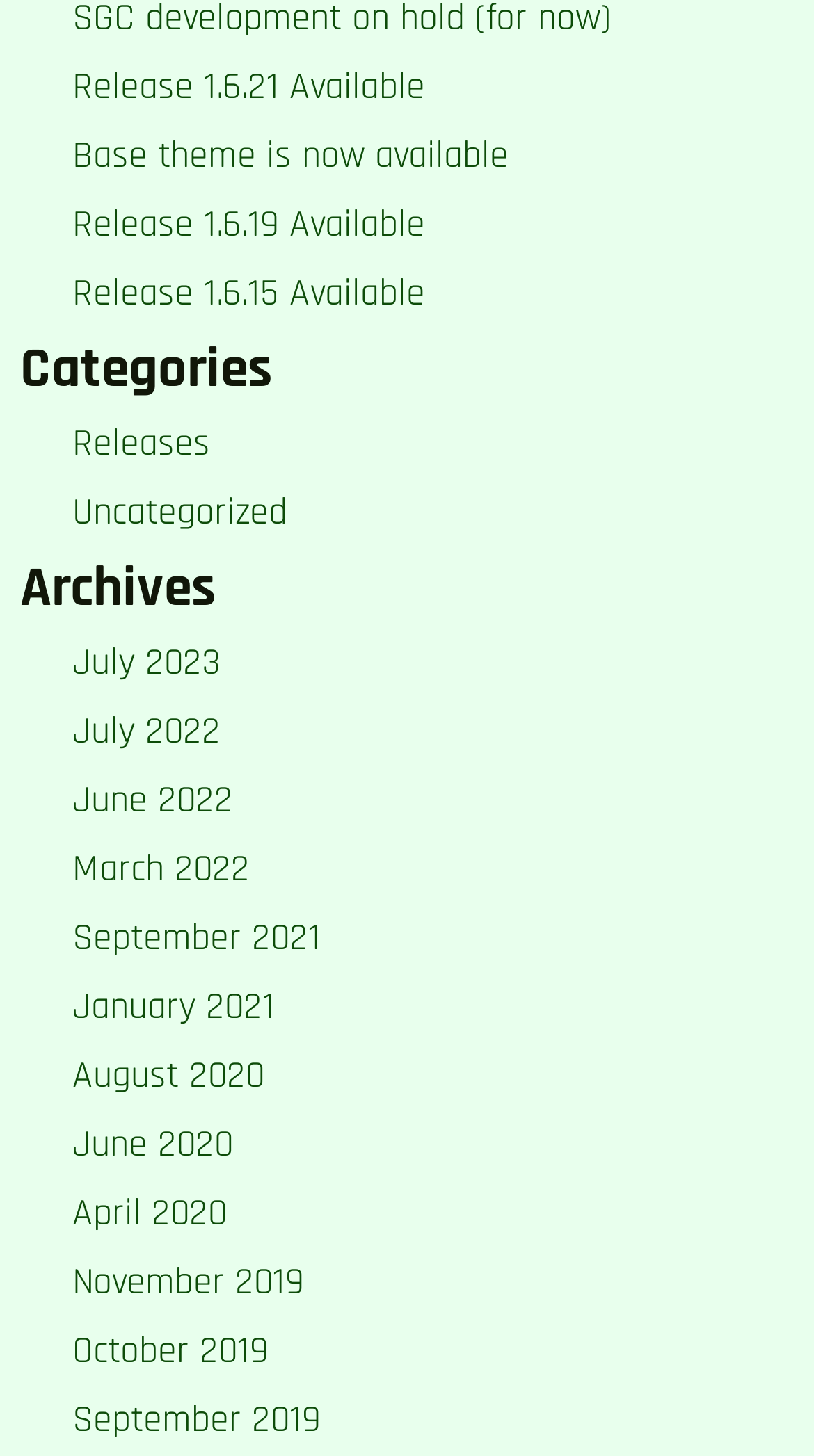Find the bounding box coordinates for the area that must be clicked to perform this action: "Read about base theme".

[0.089, 0.09, 0.625, 0.123]